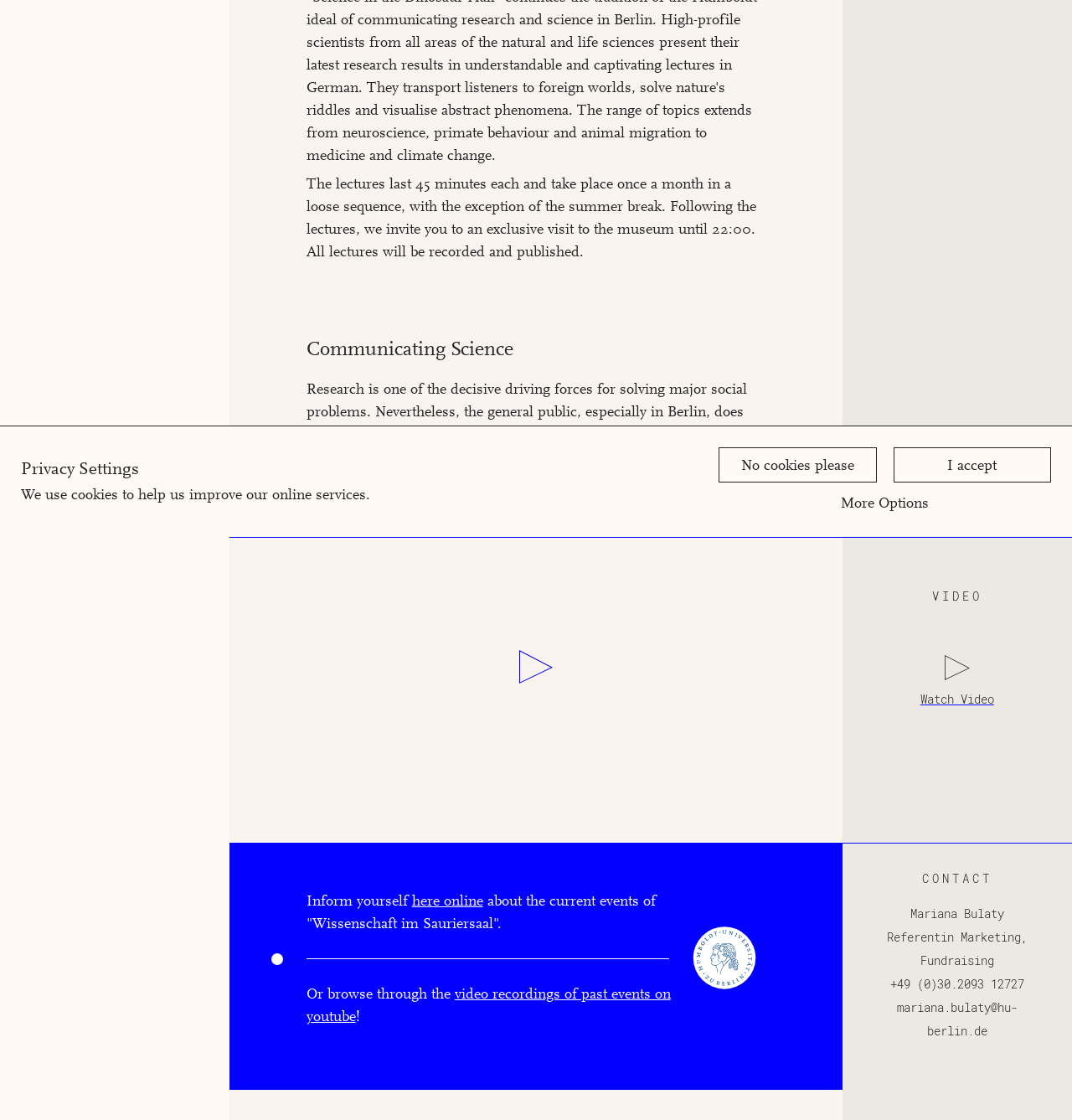Identify the bounding box of the UI element described as follows: "English". Provide the coordinates as four float numbers in the range of 0 to 1 [left, top, right, bottom].

None